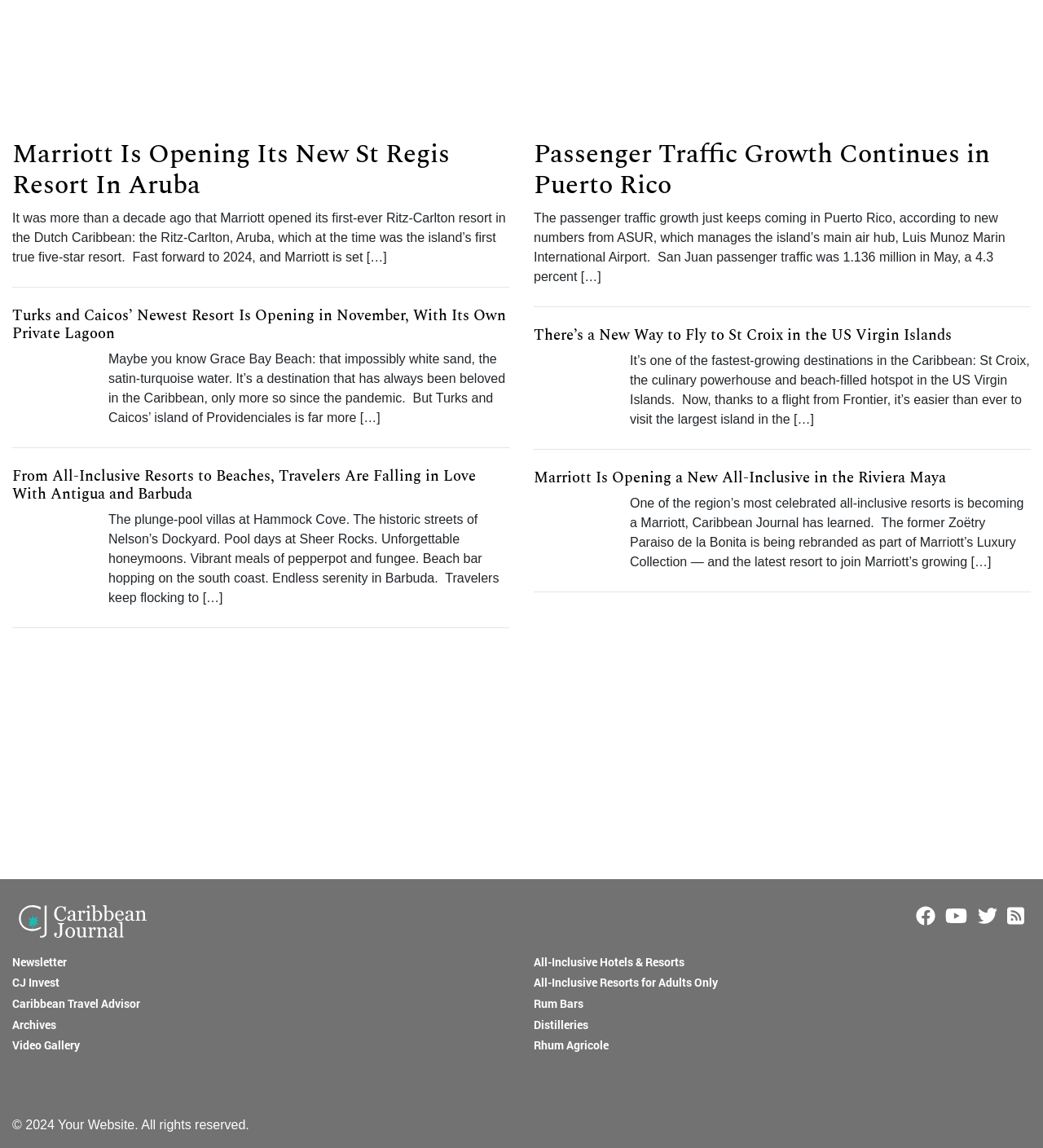What is the purpose of the separators on the webpage?
Please answer the question with as much detail and depth as you can.

The separators on the webpage, represented by horizontal lines, appear to be used to separate individual articles or news items from each other, making it easier to distinguish between different topics.